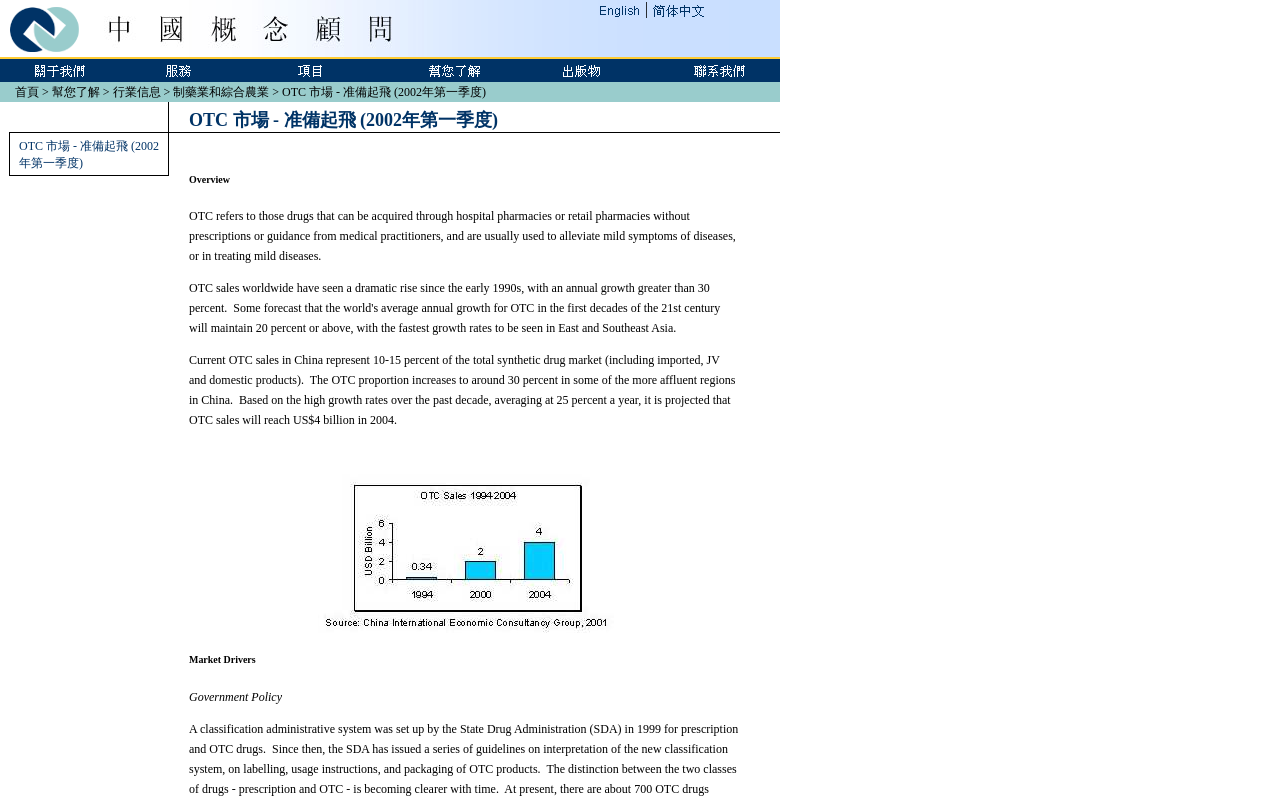Find the bounding box coordinates of the element to click in order to complete this instruction: "Click the link to view OTC market information". The bounding box coordinates must be four float numbers between 0 and 1, denoted as [left, top, right, bottom].

[0.467, 0.005, 0.501, 0.026]